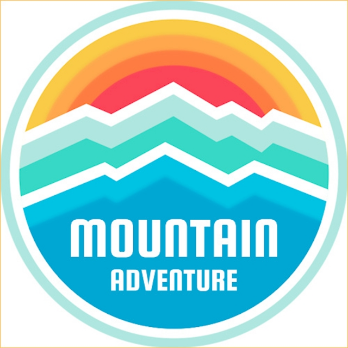Provide your answer in one word or a succinct phrase for the question: 
What type of inks are used to make the sticker?

UV solvent inks